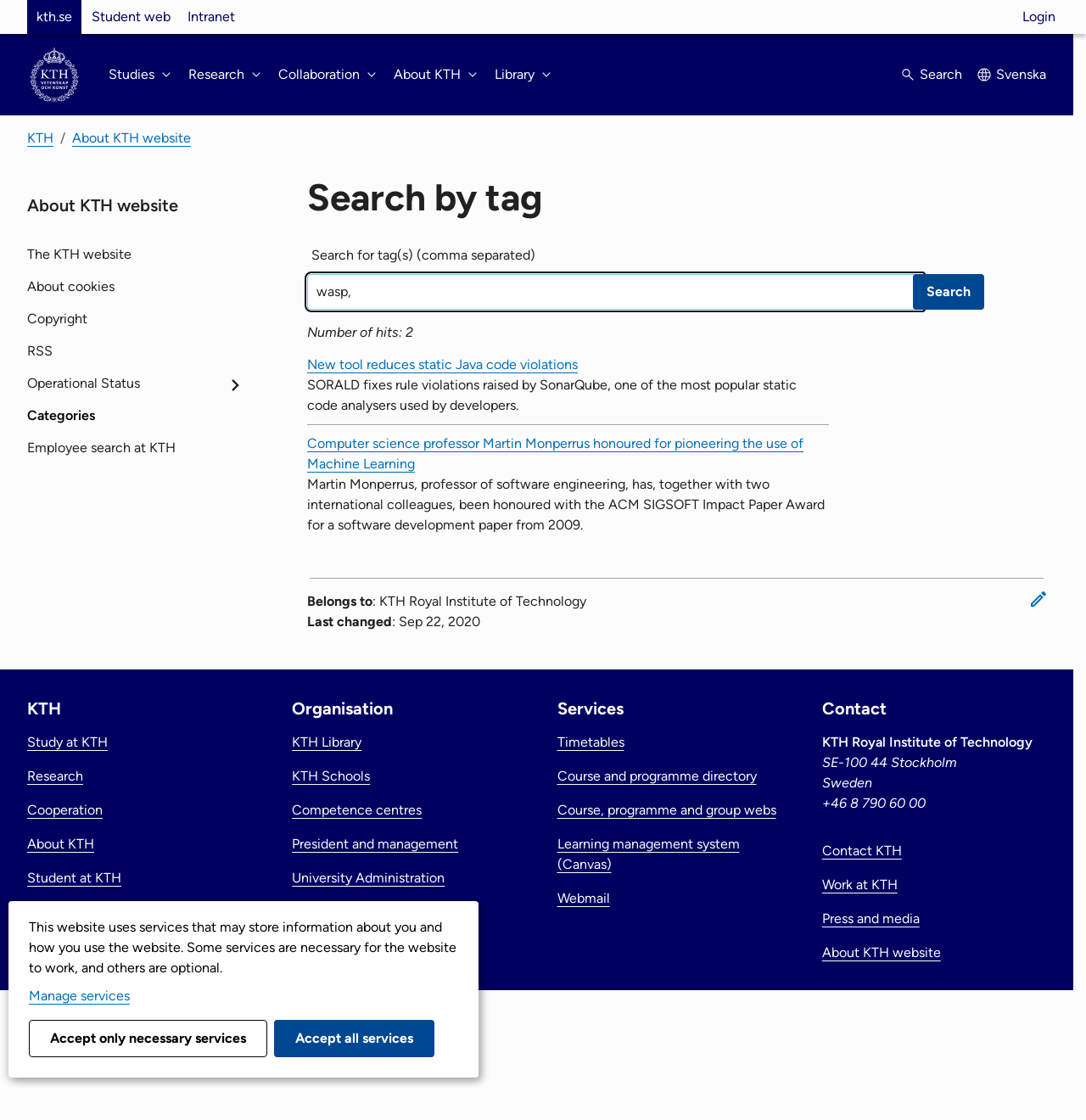Please give the bounding box coordinates of the area that should be clicked to fulfill the following instruction: "Read about new tool reduces static Java code violations". The coordinates should be in the format of four float numbers from 0 to 1, i.e., [left, top, right, bottom].

[0.283, 0.318, 0.532, 0.332]